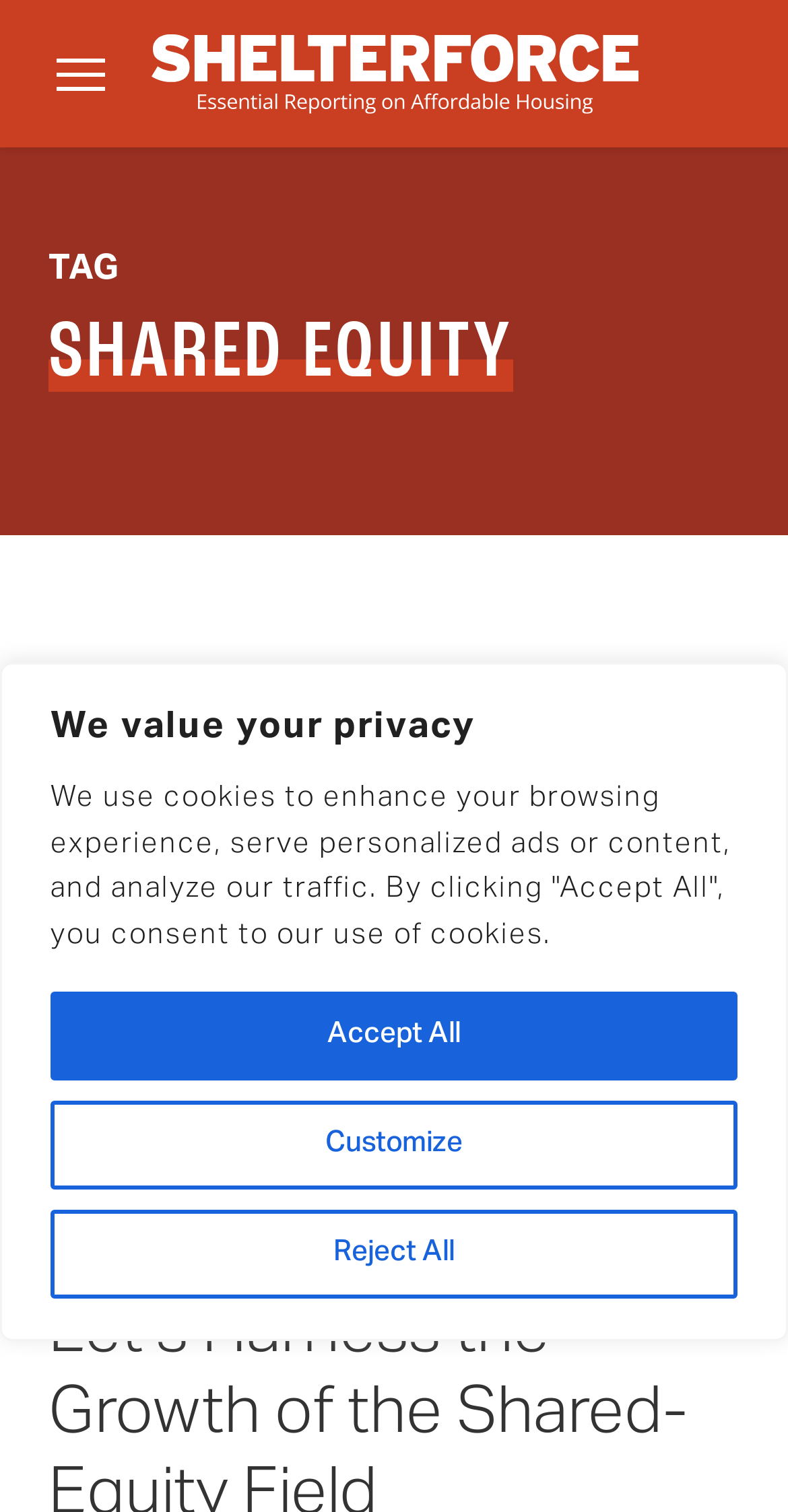Generate a detailed explanation of the webpage's features and information.

The webpage is about shared equity archives on Shelterforce. At the top, there is a privacy notice that spans the entire width of the page, with a heading "We value your privacy" and three buttons: "Customize", "Reject All", and "Accept All". 

Below the privacy notice, there is a link to navigate the page, followed by a heading "Shelterforce" that is accompanied by an image of the Shelterforce logo. 

To the right of the logo, there is a tag "TAG" and a heading "SHARED EQUITY" that spans most of the page width. Below the "SHARED EQUITY" heading, there is a subheading "THE LATEST". 

Under the "THE LATEST" subheading, there is a large image that takes up most of the page width, depicting a group of 19 people of diverse age, gender, and skin color, standing in a semi-circle and making various gestures.